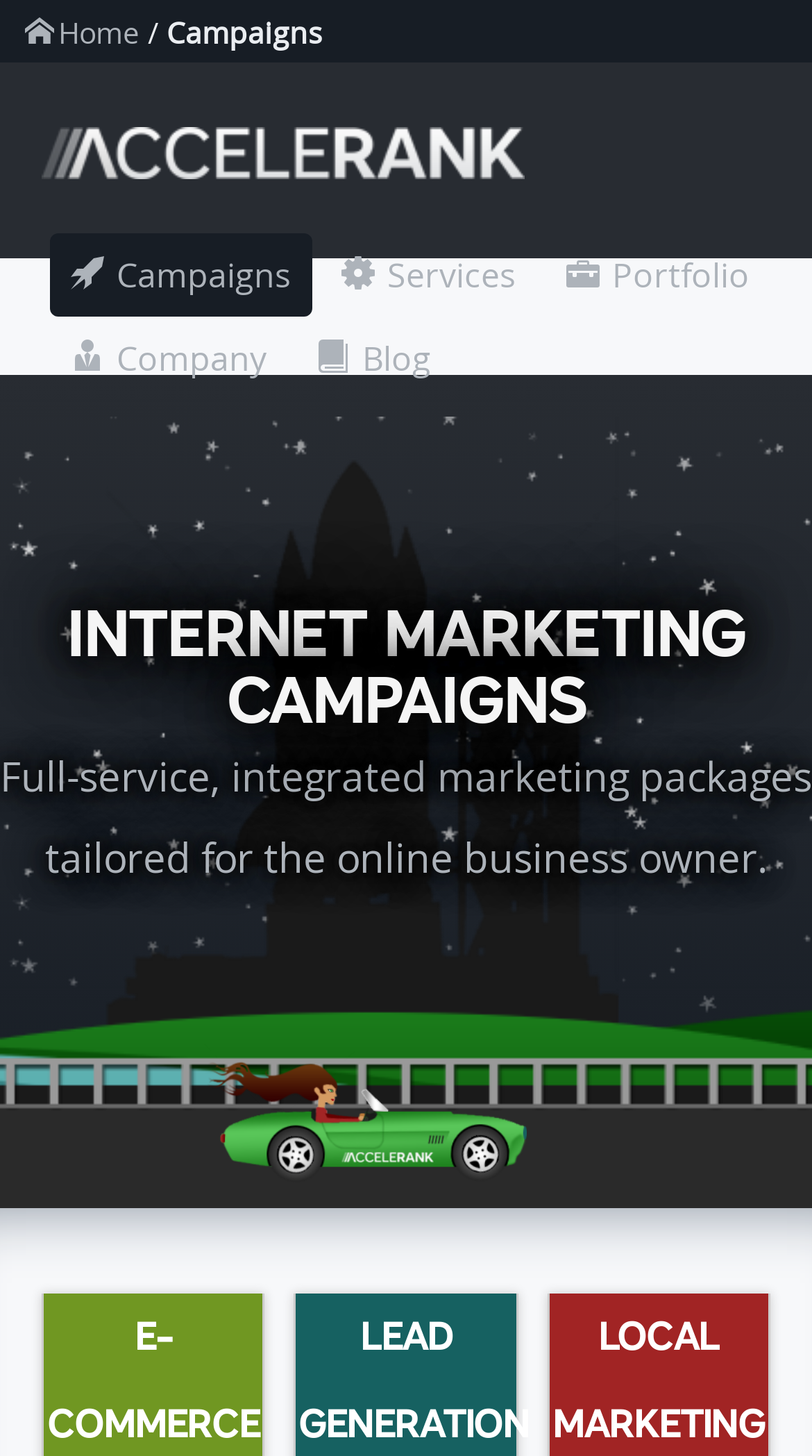Identify the bounding box coordinates of the section to be clicked to complete the task described by the following instruction: "Share on Facebook". The coordinates should be four float numbers between 0 and 1, formatted as [left, top, right, bottom].

None